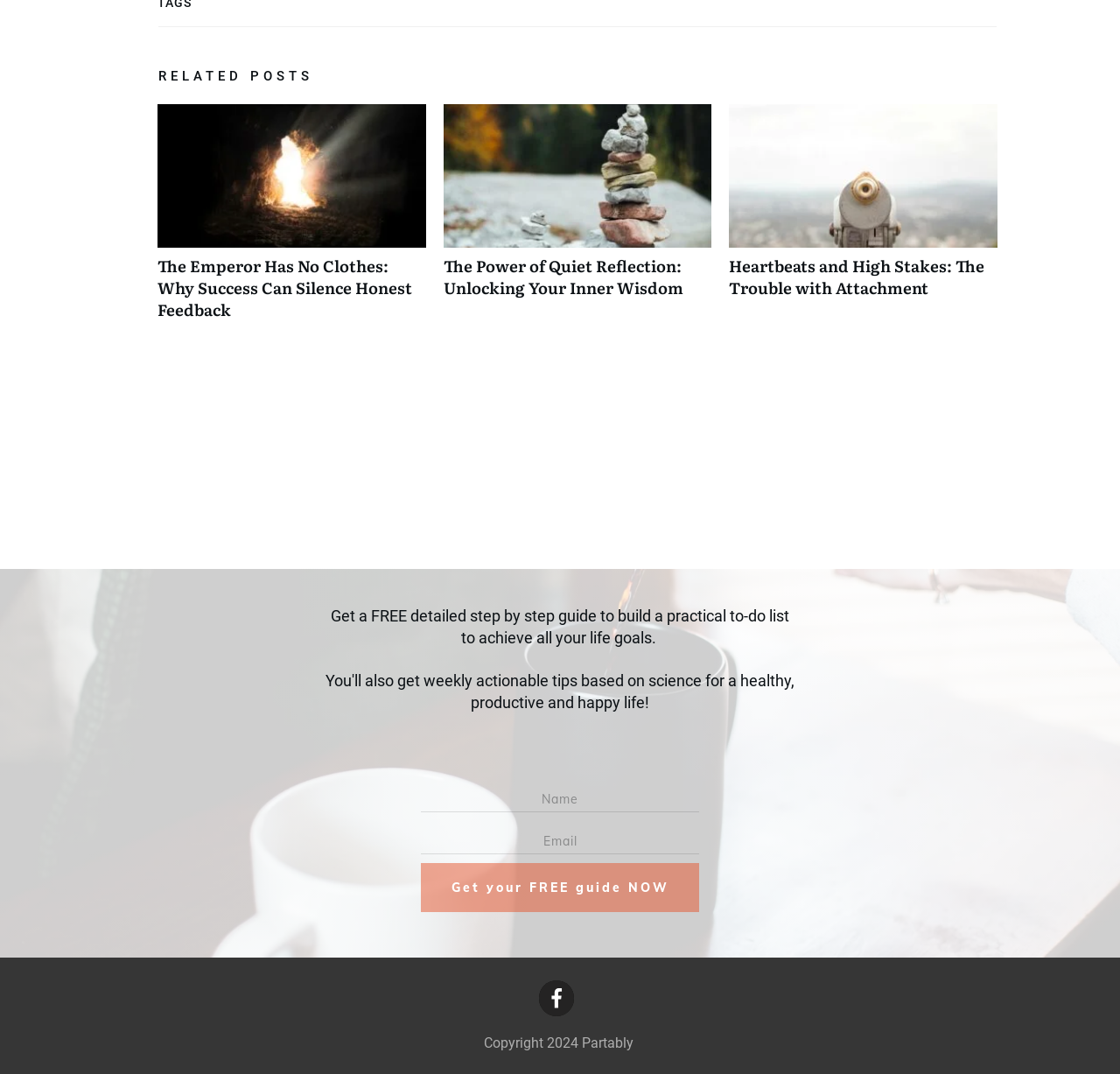Please specify the coordinates of the bounding box for the element that should be clicked to carry out this instruction: "Click on the 'Heartbeats and High Stakes: The Trouble with Attachment' link". The coordinates must be four float numbers between 0 and 1, formatted as [left, top, right, bottom].

[0.651, 0.236, 0.879, 0.279]